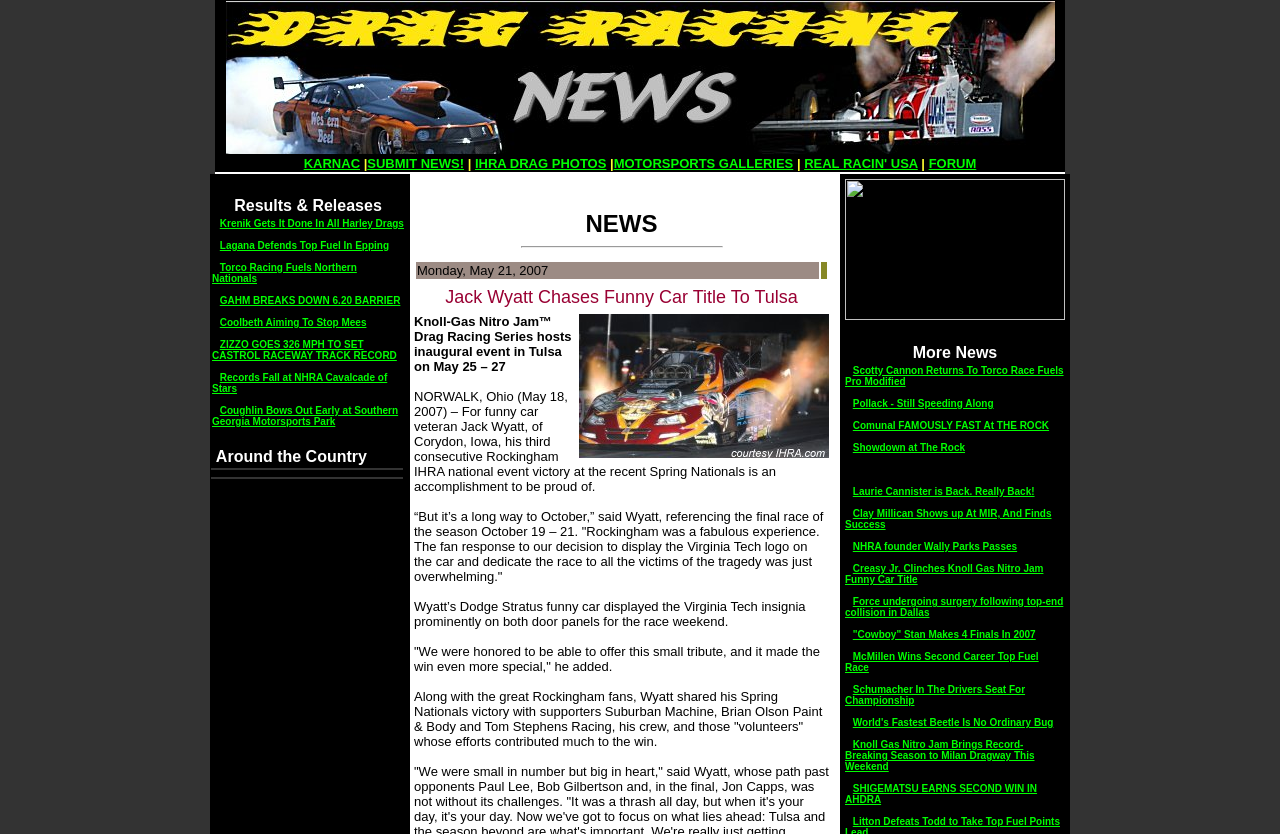Identify the bounding box coordinates of the clickable region required to complete the instruction: "Read the press releases 2014". The coordinates should be given as four float numbers within the range of 0 and 1, i.e., [left, top, right, bottom].

None